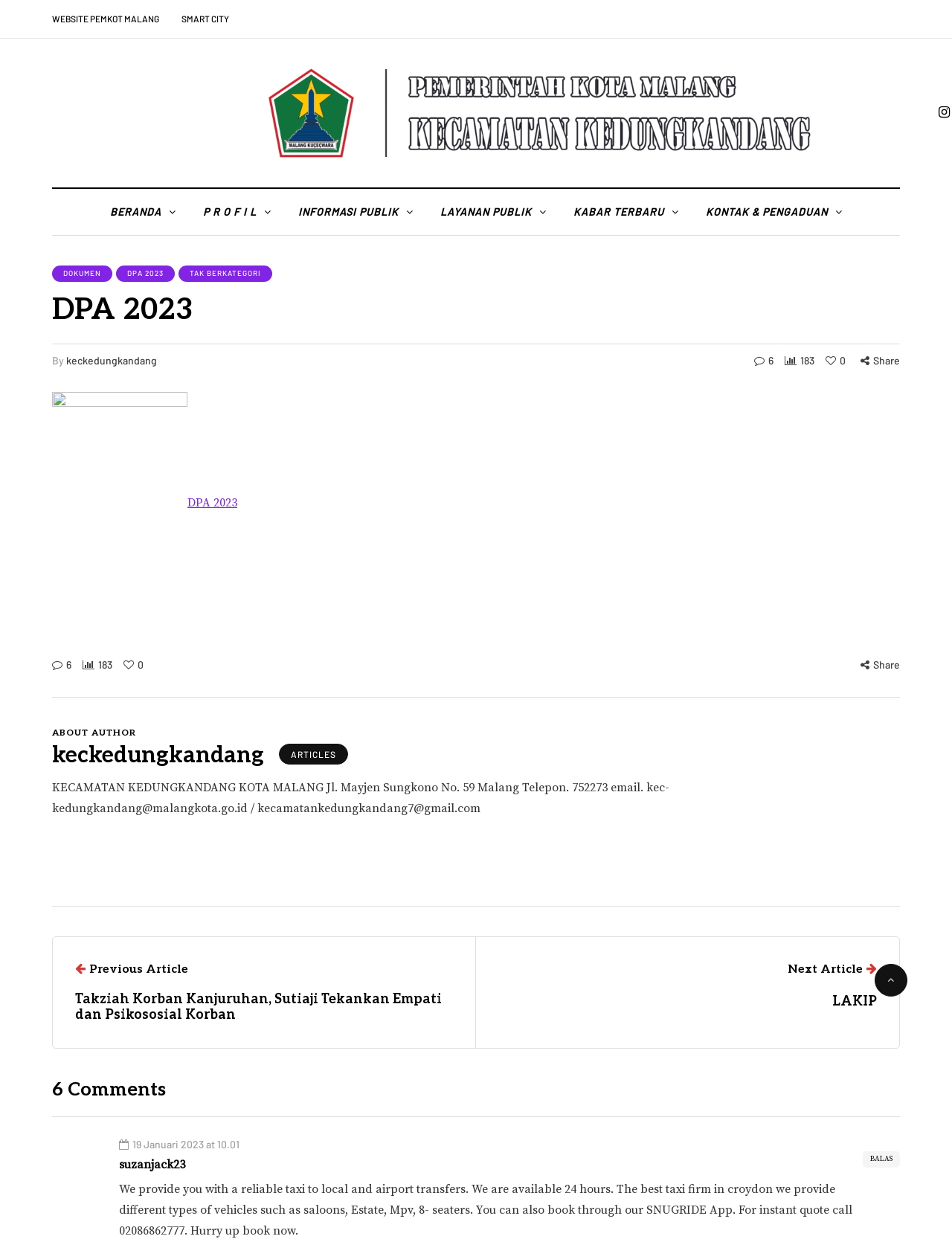Offer a comprehensive description of the webpage’s content and structure.

The webpage is about DPA 2023 in Kecamatan Kedungkandang, Kota Malang. At the top, there are several links, including "WEBSITE PEMKOT MALANG", "SMART CITY", and "Kecamatan Kedungkandang Kota Malang", which is accompanied by an image. On the right side, there is a link with an icon. 

Below these links, there is a navigation menu with several options, including "BERANDA", "PROFIL", "INFORMASI PUBLIK", "LAYANAN PUBLIK", "KABAR TERBARU", and "KONTAK & PENGADUAN". 

On the left side, there are links to "DOKUMEN", "DPA 2023", and "TAK BERKATEGORI". Above these links, there is a heading "DPA 2023". 

Below the heading, there is a section with text "By keckedungkandang" and some numbers, followed by a "Share" button. 

The main content of the webpage is divided into several sections. The first section has a link to "DPA 2023" and some other links. 

The next section is about the author, with a heading "ABOUT AUTHOR". 

Below that, there is a section with a heading "keckedungkandang ARTICLES", which contains links to articles. 

The following section provides contact information for Kecamatan Kedungkandang Kota Malang, including an address, phone number, and email. 

There are also links to previous and next articles, titled "Takziah Korban Kanjuruhan, Sutiaji Tekankan Empati dan Psikososial Korban" and "LAKIP", respectively. 

At the bottom, there is a section with comments, titled "6 Comments". The comments include a reply to a user named suzanjack23, with a timestamp and a long text about a taxi service. 

Finally, there is a "Scroll to top" link at the bottom right corner of the page.